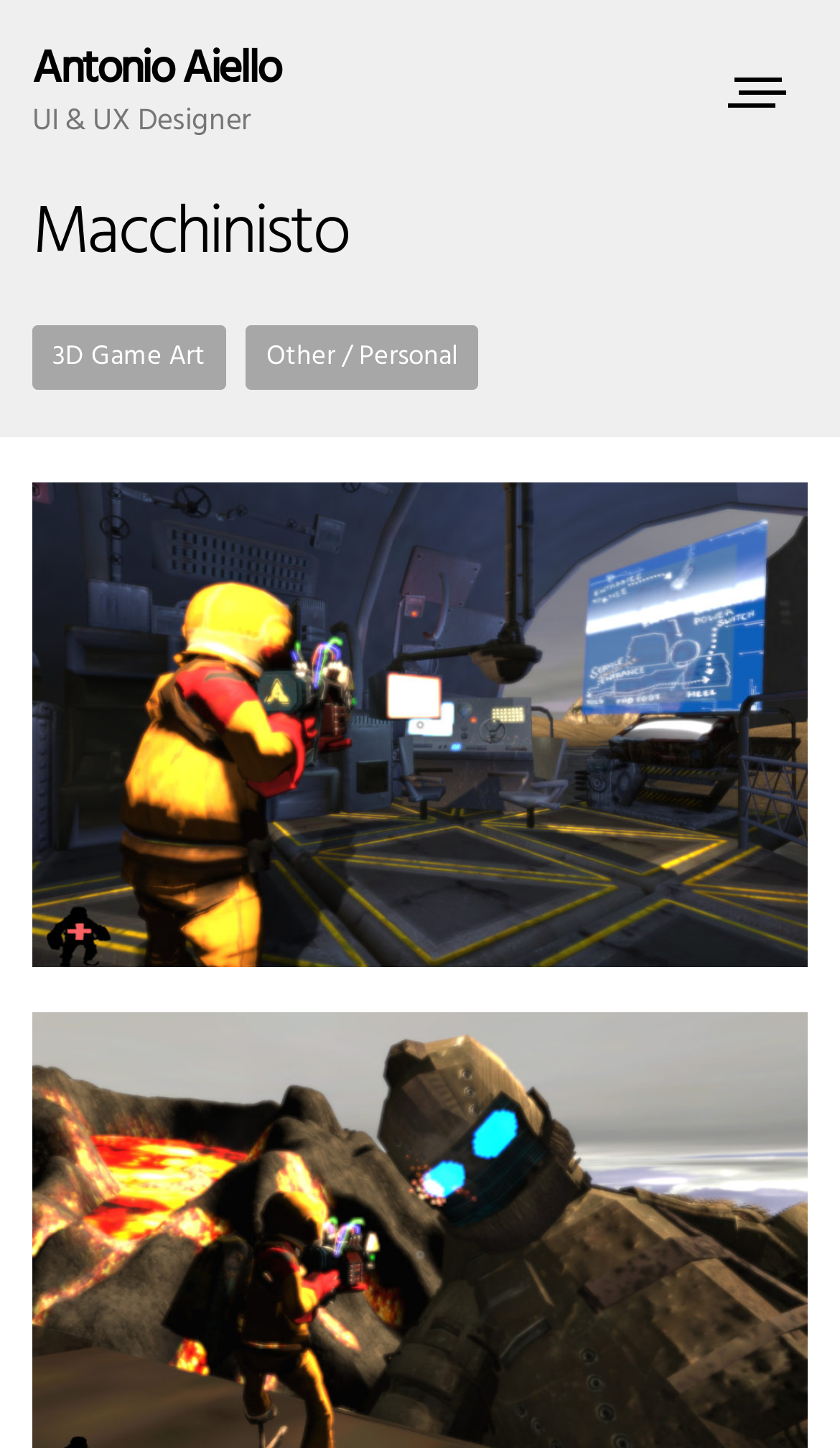What is the name of the website?
Provide a one-word or short-phrase answer based on the image.

Macchinisto